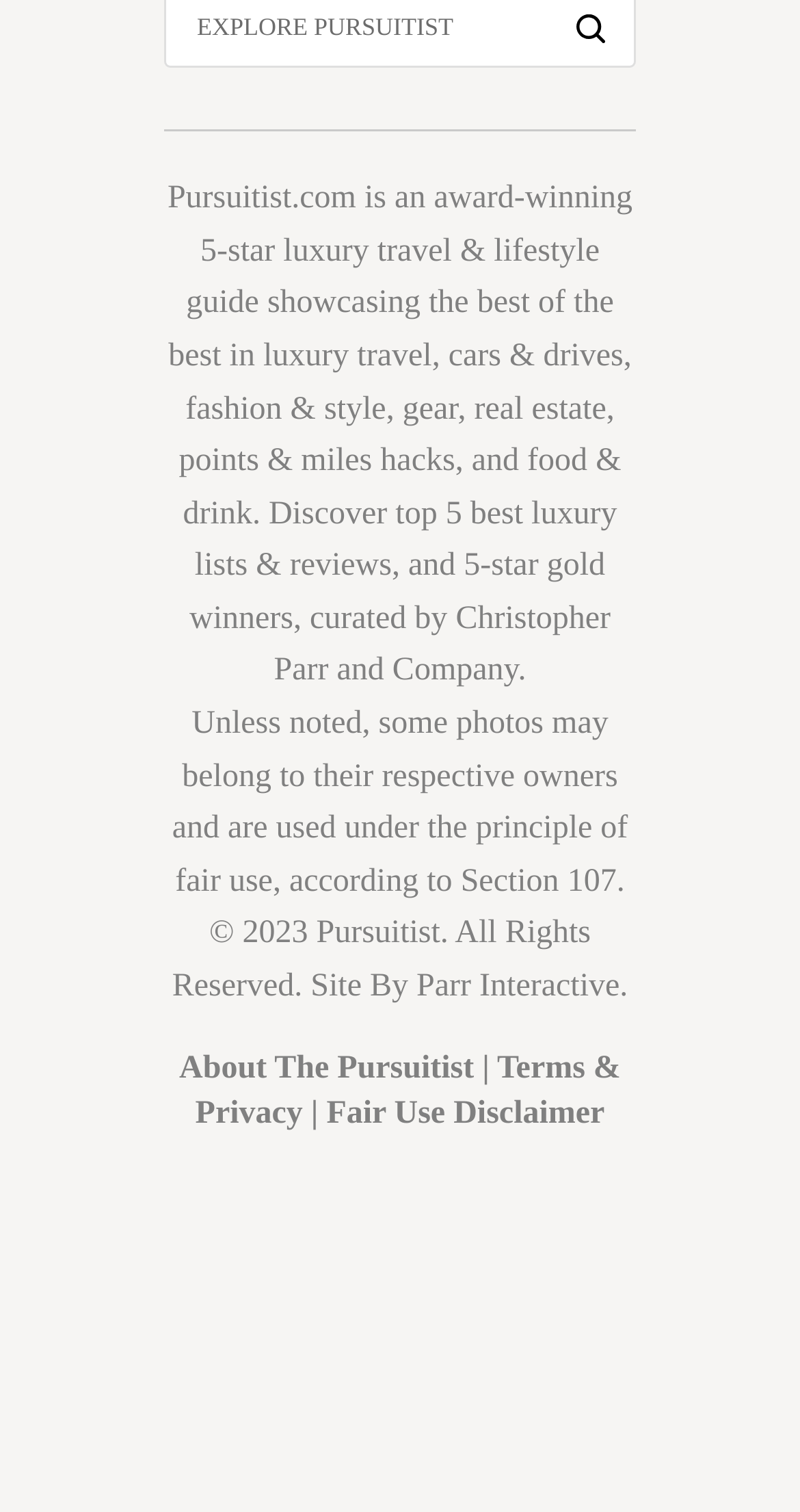Specify the bounding box coordinates of the element's area that should be clicked to execute the given instruction: "Go to the Home page". The coordinates should be four float numbers between 0 and 1, i.e., [left, top, right, bottom].

None